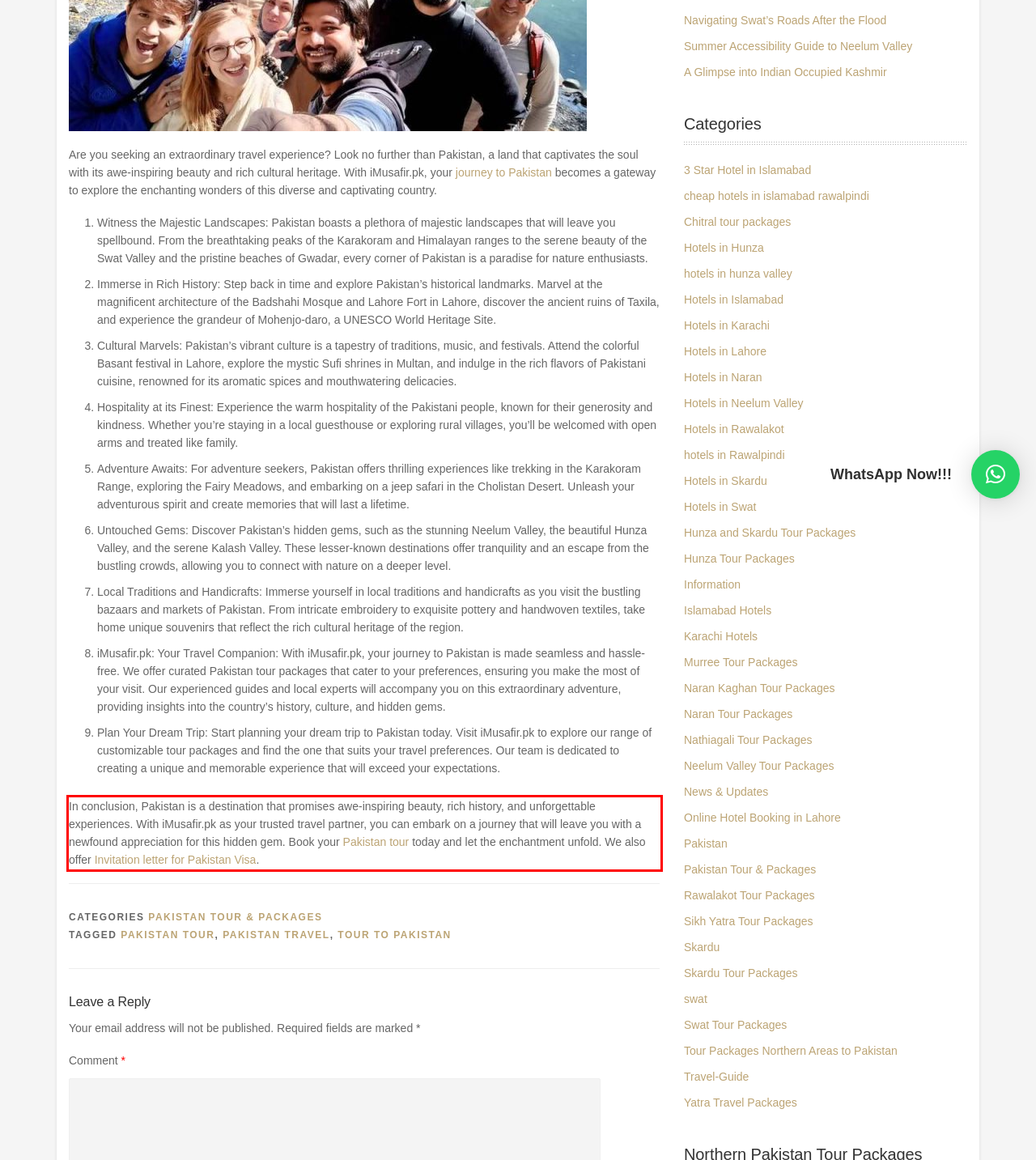Review the screenshot of the webpage and recognize the text inside the red rectangle bounding box. Provide the extracted text content.

In conclusion, Pakistan is a destination that promises awe-inspiring beauty, rich history, and unforgettable experiences. With iMusafir.pk as your trusted travel partner, you can embark on a journey that will leave you with a newfound appreciation for this hidden gem. Book your Pakistan tour today and let the enchantment unfold. We also offer Invitation letter for Pakistan Visa.